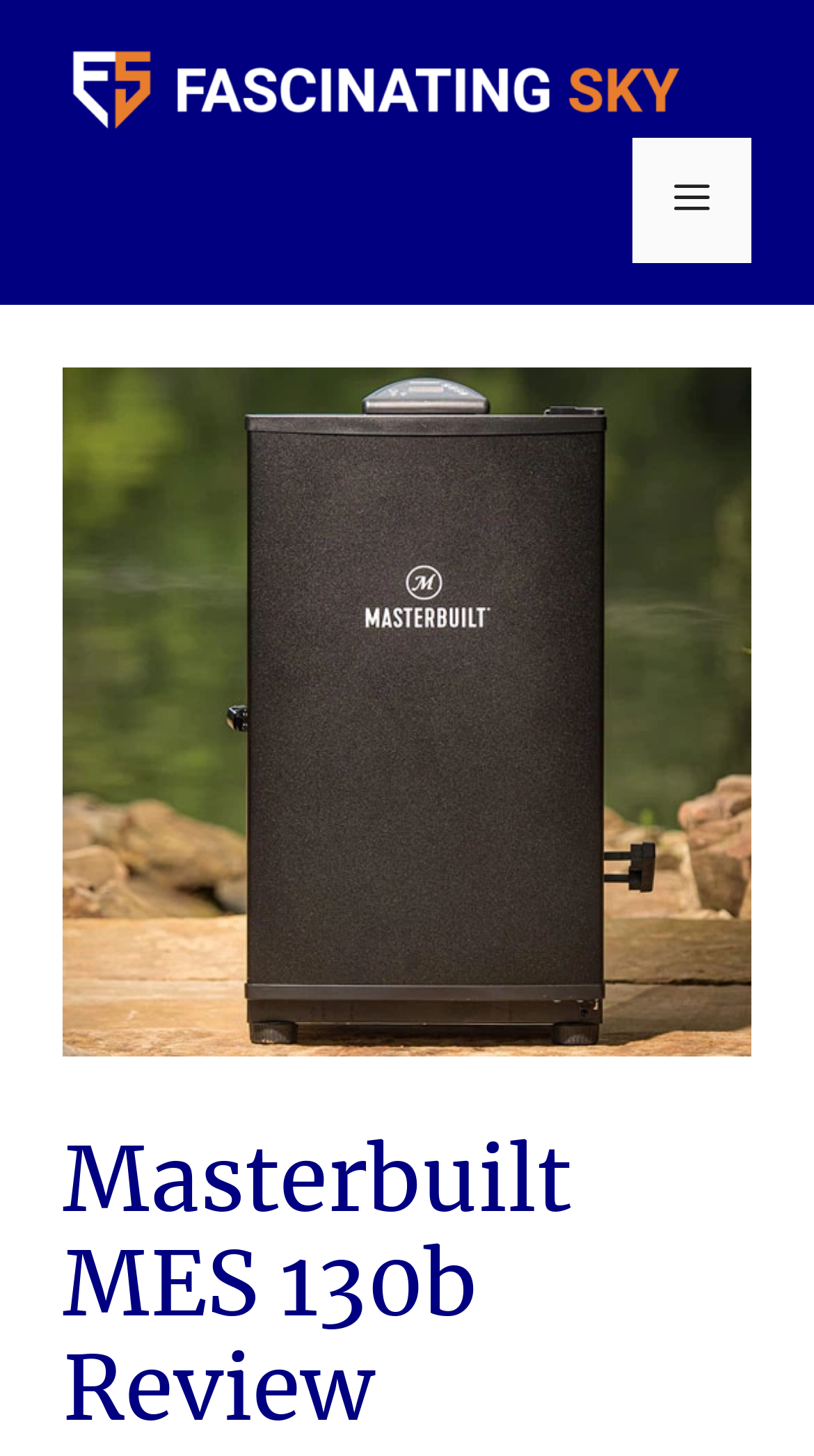Identify the bounding box coordinates for the UI element described as: "Menu".

[0.777, 0.094, 0.923, 0.18]